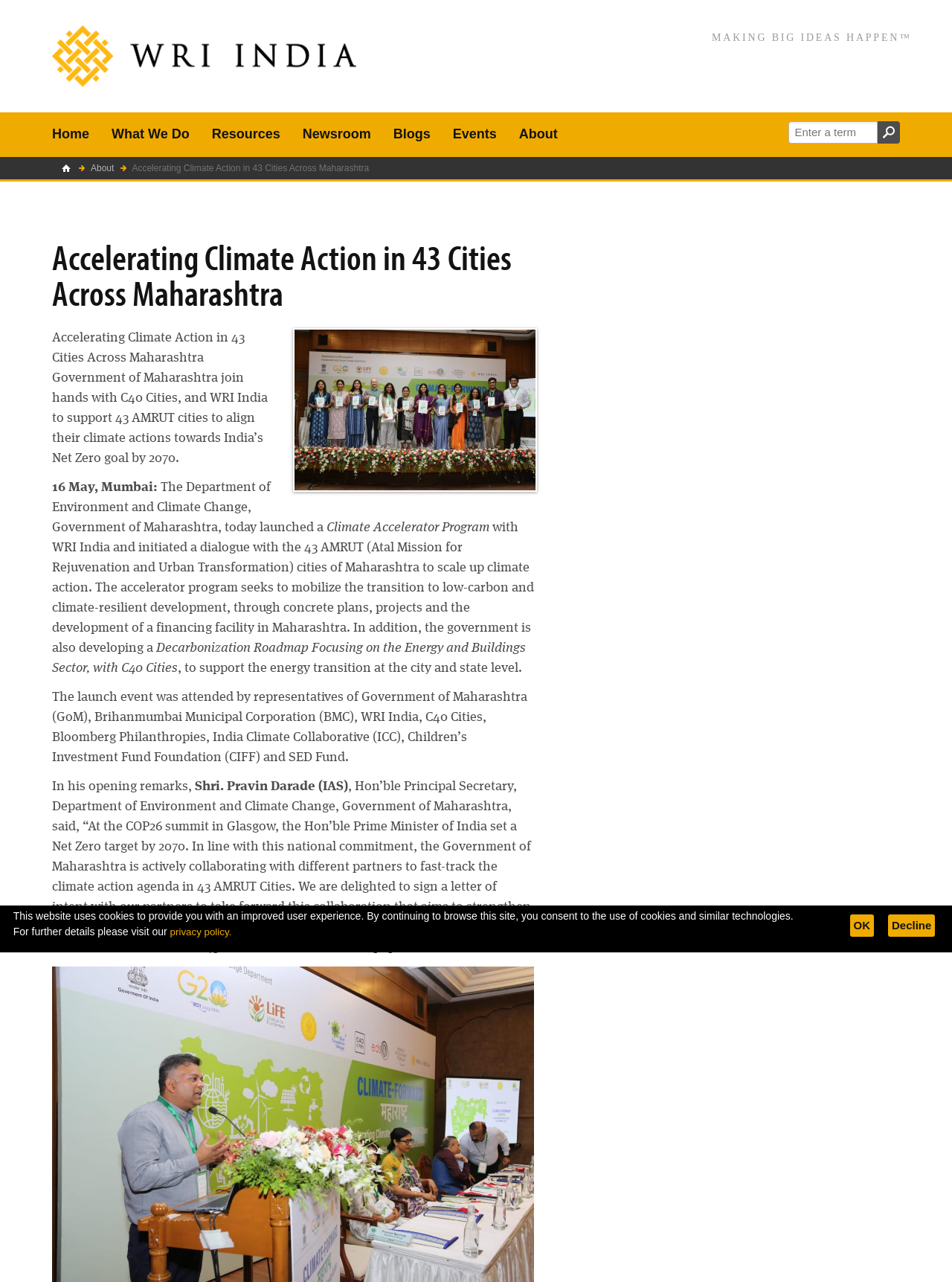Based on the element description About, identify the bounding box of the UI element in the given webpage screenshot. The coordinates should be in the format (top-left x, top-left y, bottom-right x, bottom-right y) and must be between 0 and 1.

[0.533, 0.088, 0.598, 0.122]